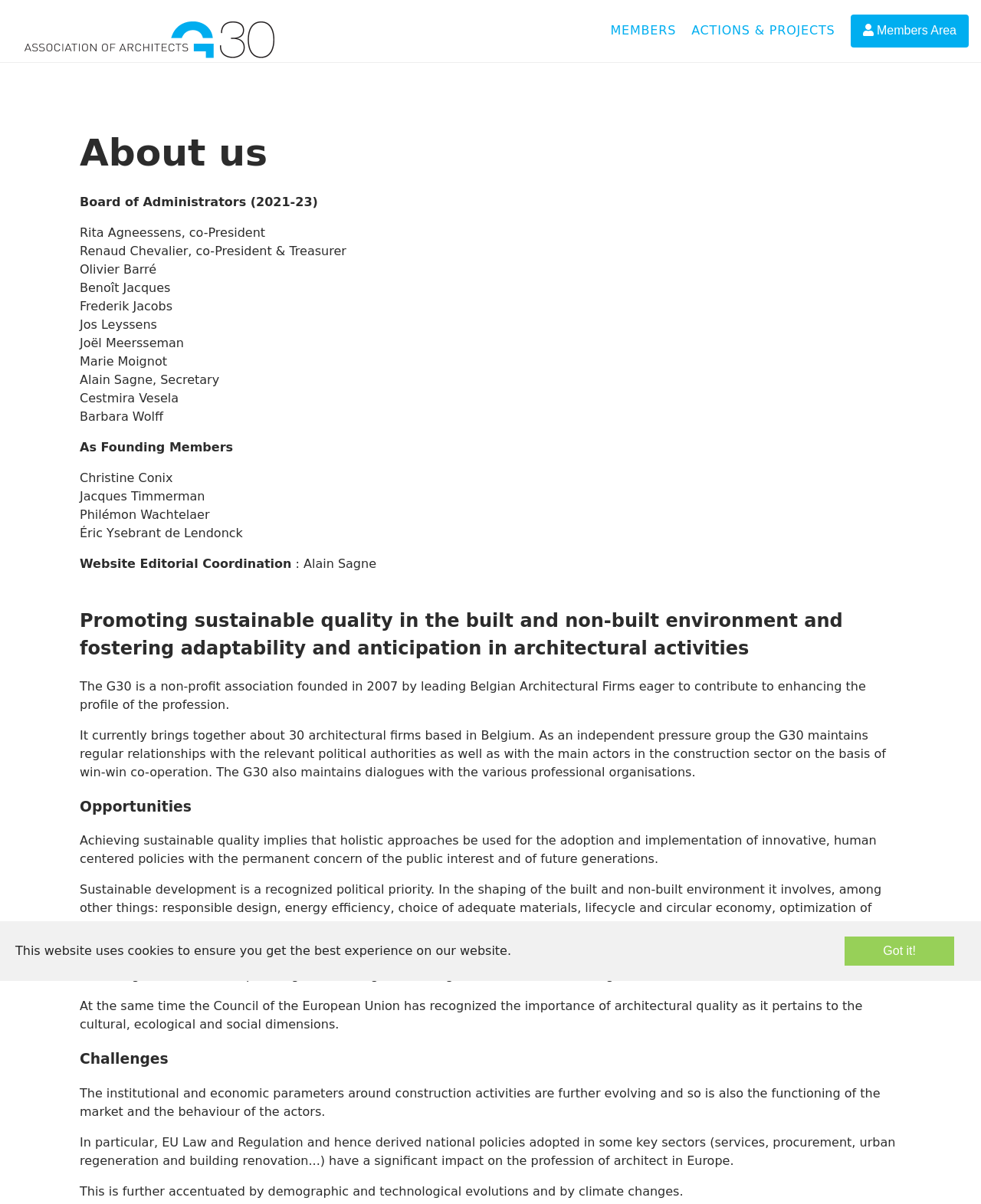Answer the question with a brief word or phrase:
Who is the Secretary of the G30?

Alain Sagne